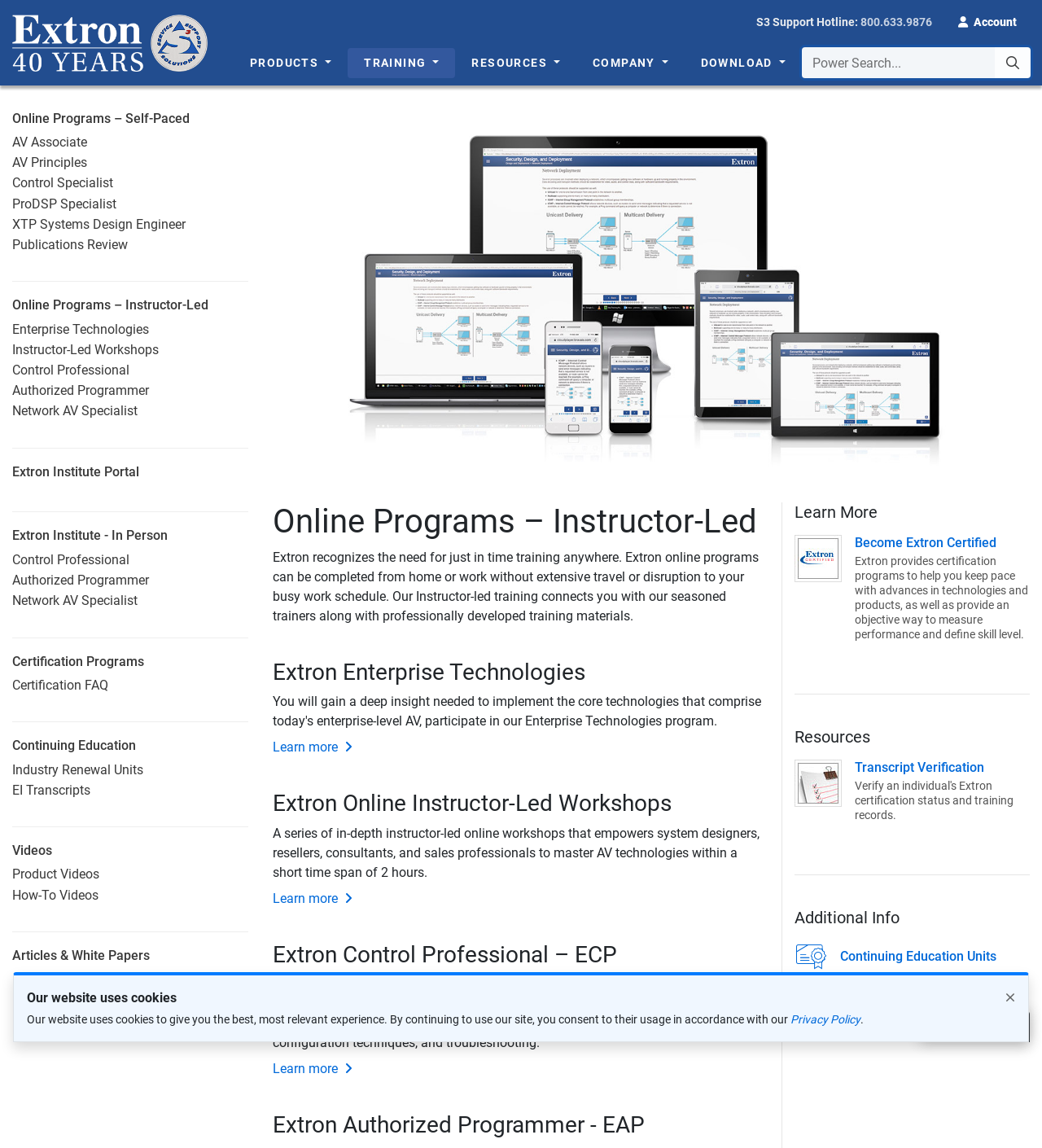Extract the bounding box coordinates of the UI element described by: "parent_node: Power Search... placeholder="Power Search..."". The coordinates should include four float numbers ranging from 0 to 1, e.g., [left, top, right, bottom].

[0.769, 0.041, 0.989, 0.068]